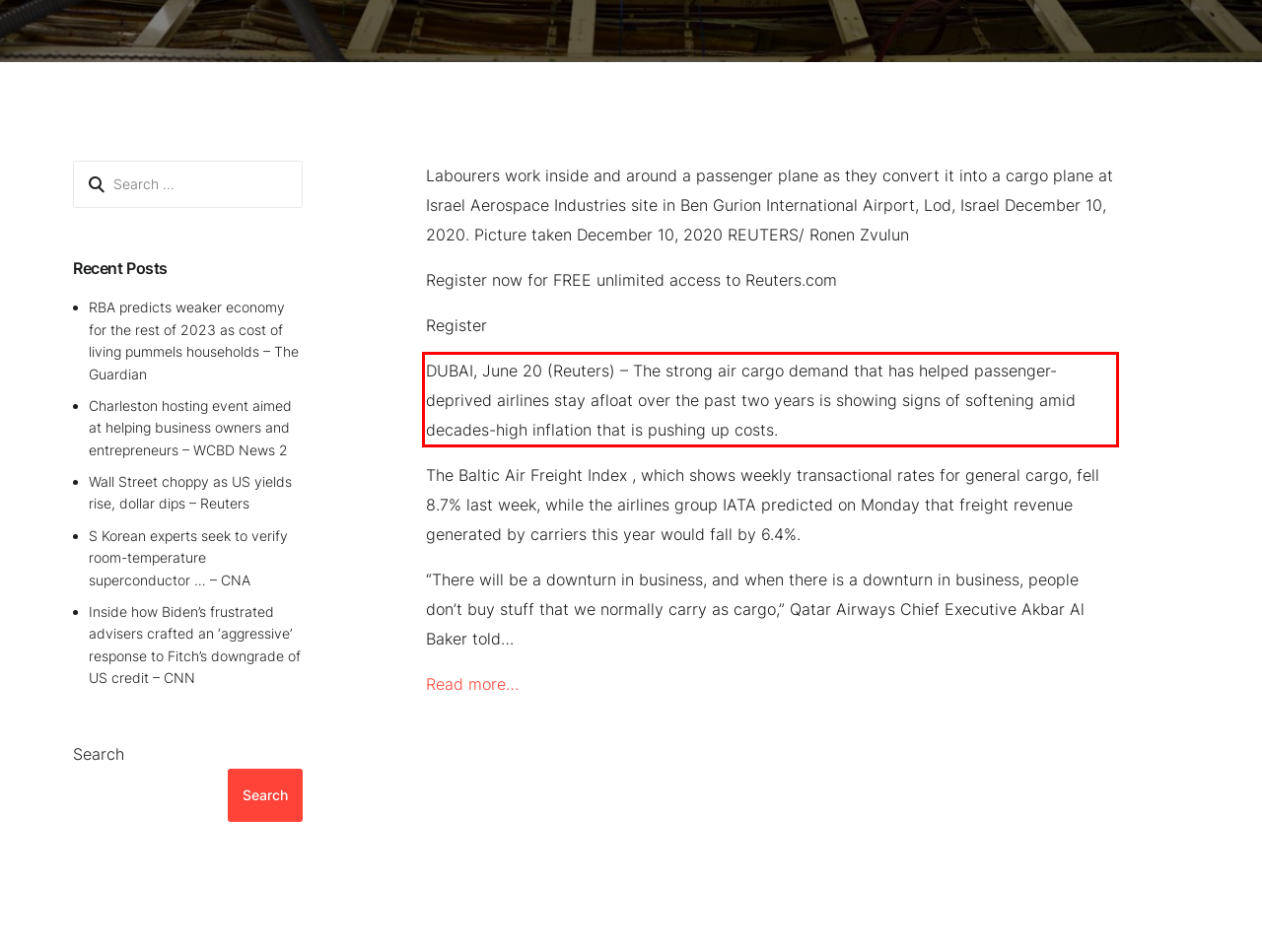Please extract the text content from the UI element enclosed by the red rectangle in the screenshot.

DUBAI, June 20 (Reuters) – The strong air cargo demand that has helped passenger-deprived airlines stay afloat over the past two years is showing signs of softening amid decades-high inflation that is pushing up costs.